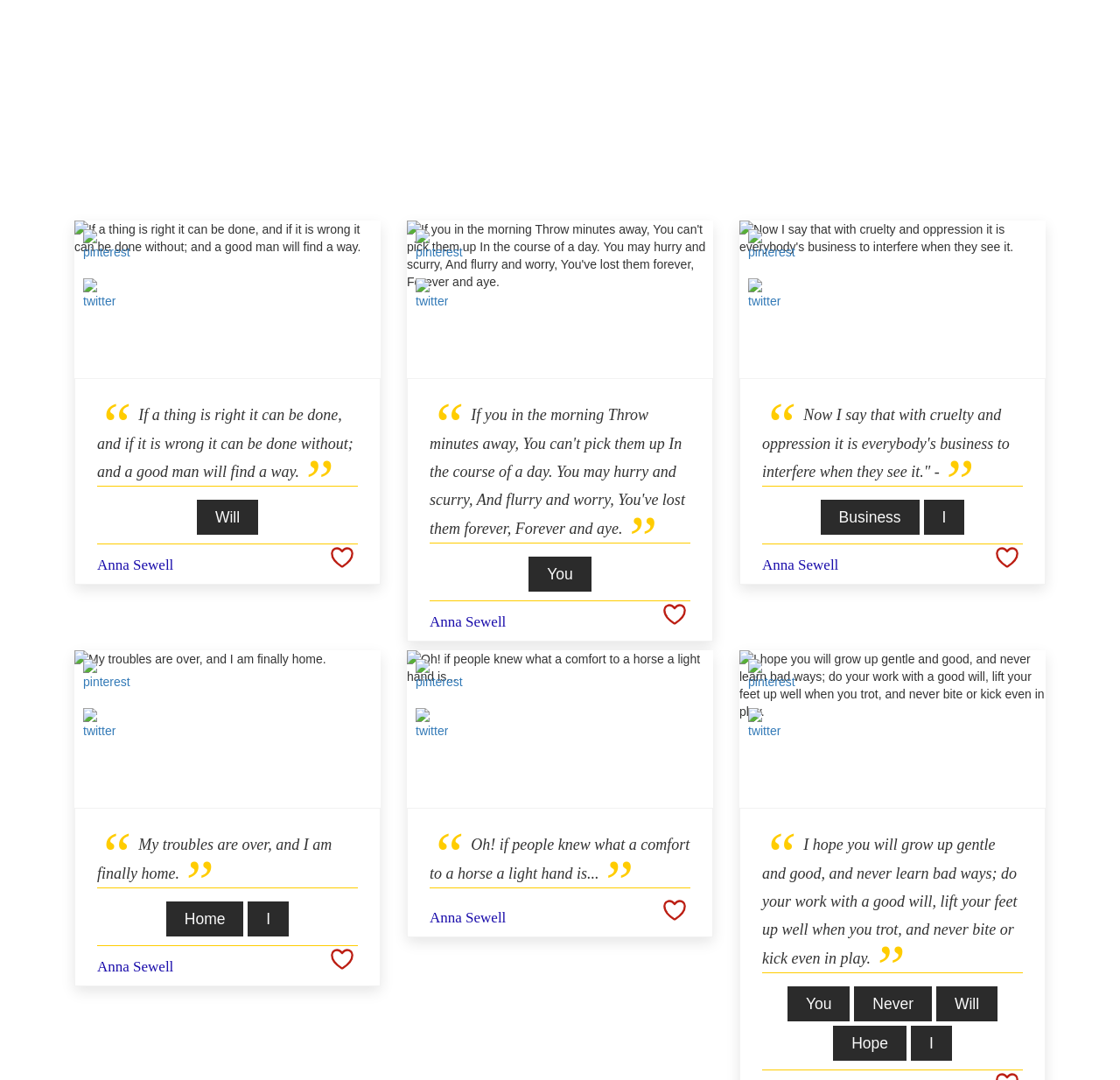Bounding box coordinates are specified in the format (top-left x, top-left y, bottom-right x, bottom-right y). All values are floating point numbers bounded between 0 and 1. Please provide the bounding box coordinate of the region this sentence describes: alt="twitter"

[0.66, 0.663, 0.705, 0.676]